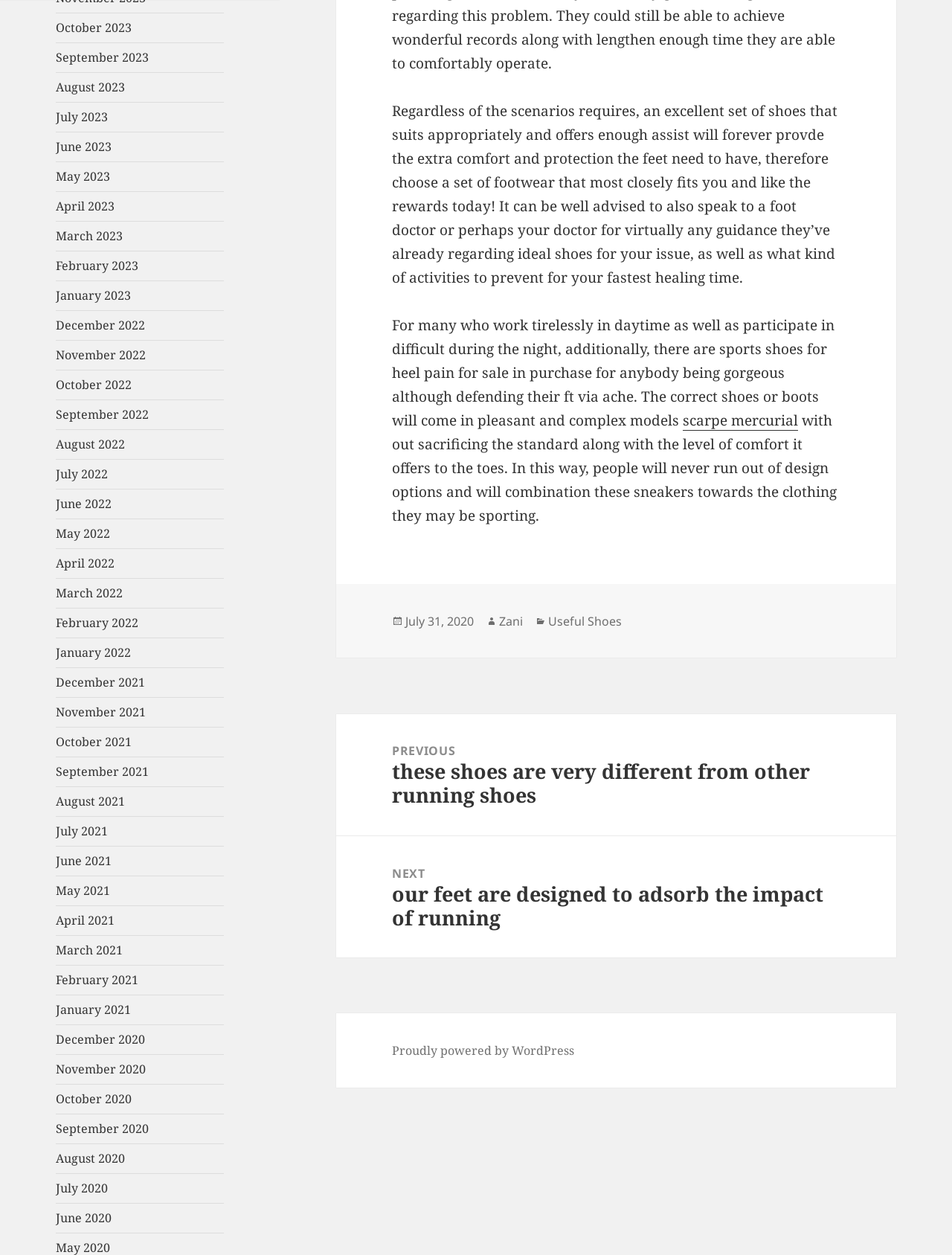Answer the question using only one word or a concise phrase: What is the date of the post?

July 31, 2020